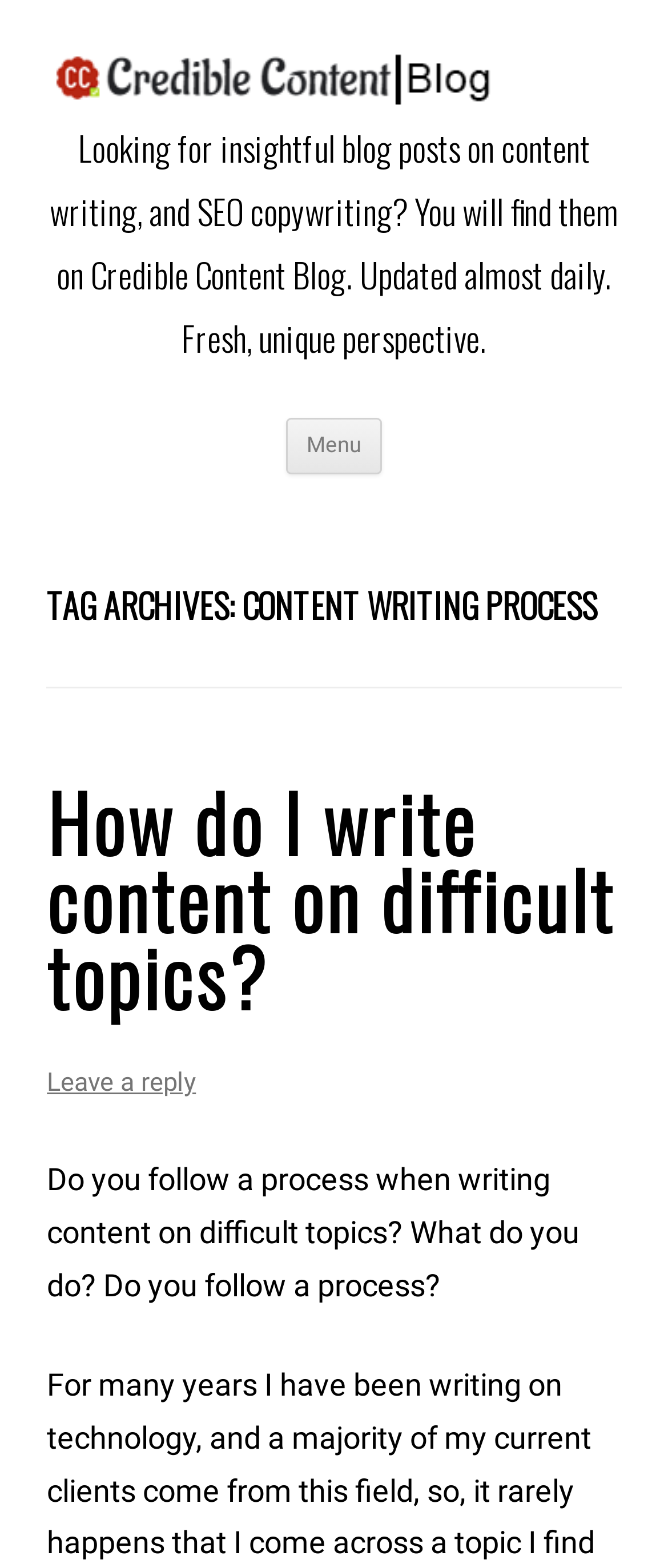What is the topic of the first article?
Please provide a single word or phrase as your answer based on the screenshot.

Writing content on difficult topics